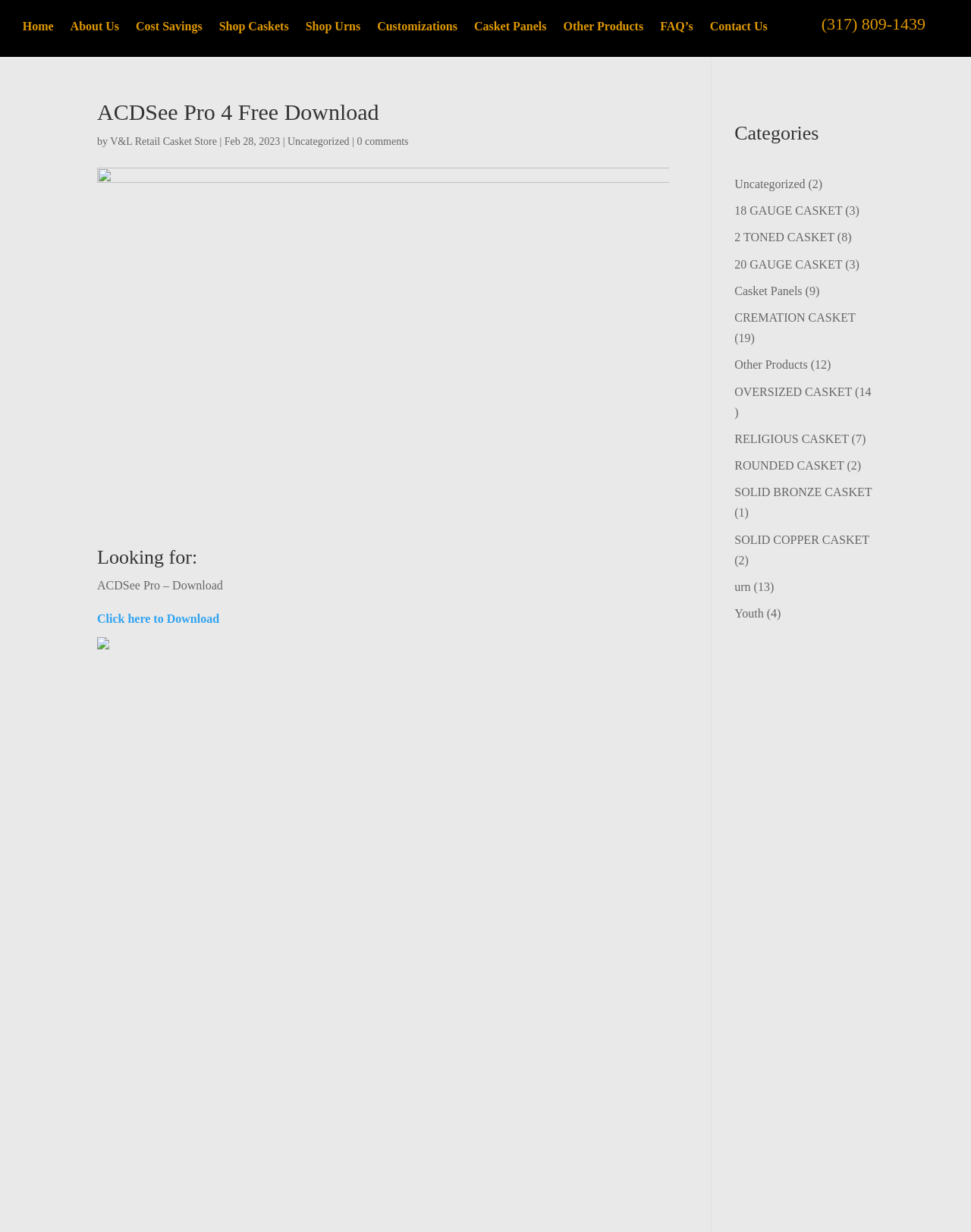Specify the bounding box coordinates of the area to click in order to follow the given instruction: "Download ACDSee Pro."

[0.1, 0.497, 0.226, 0.507]